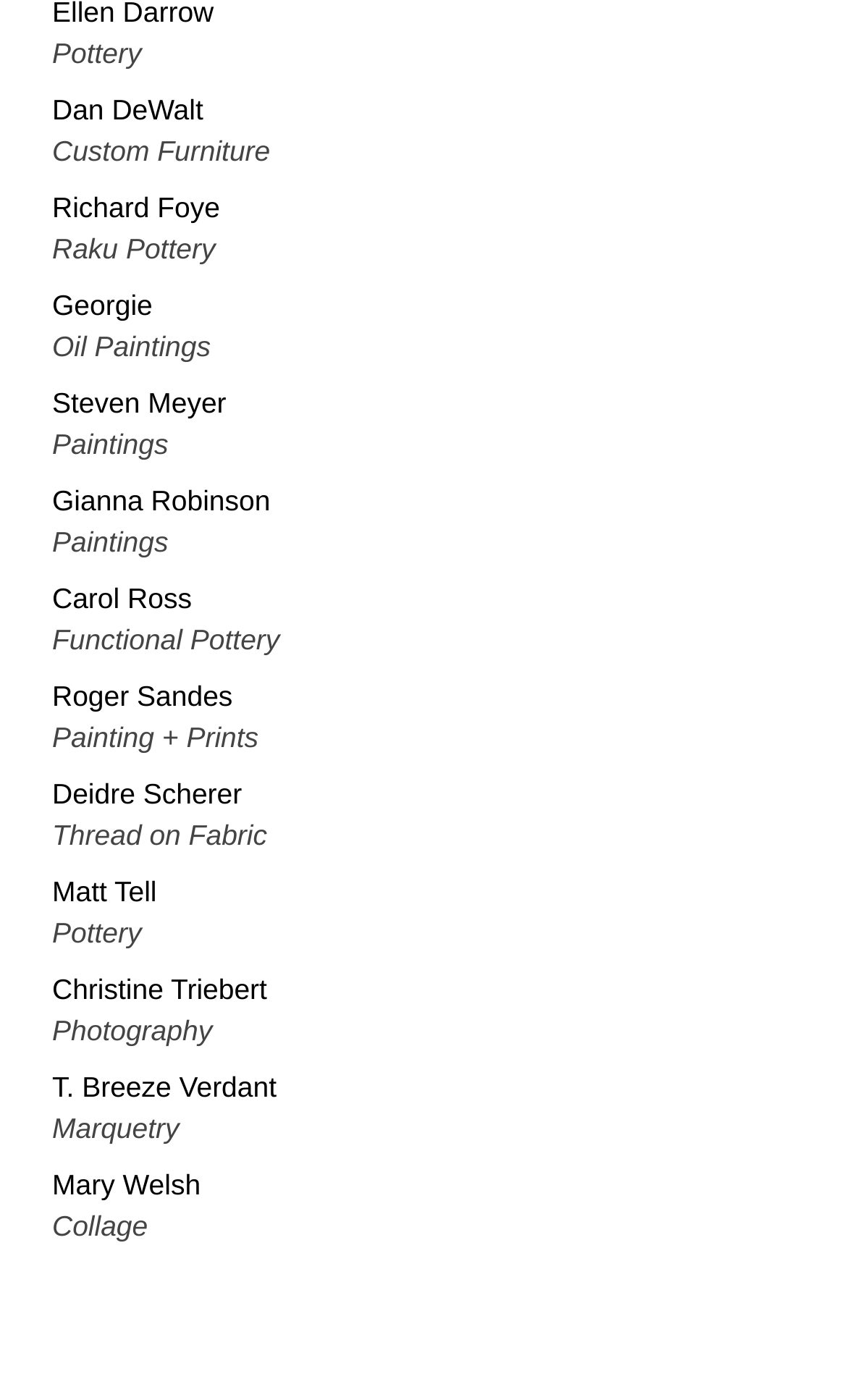Give a concise answer using one word or a phrase to the following question:
How many types of art are mentioned on this webpage?

11